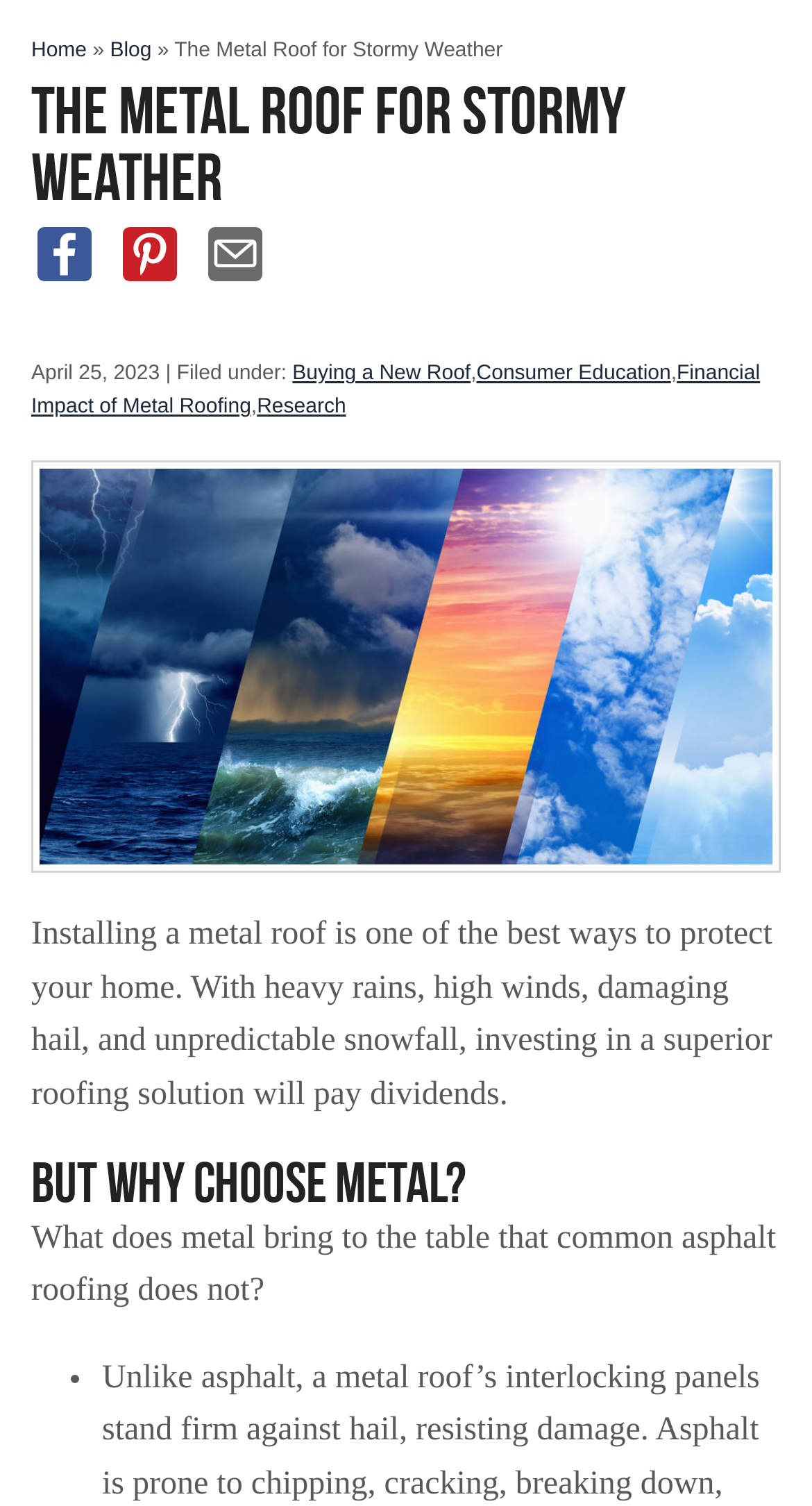Can you identify and provide the main heading of the webpage?

The Metal Roof for Stormy Weather